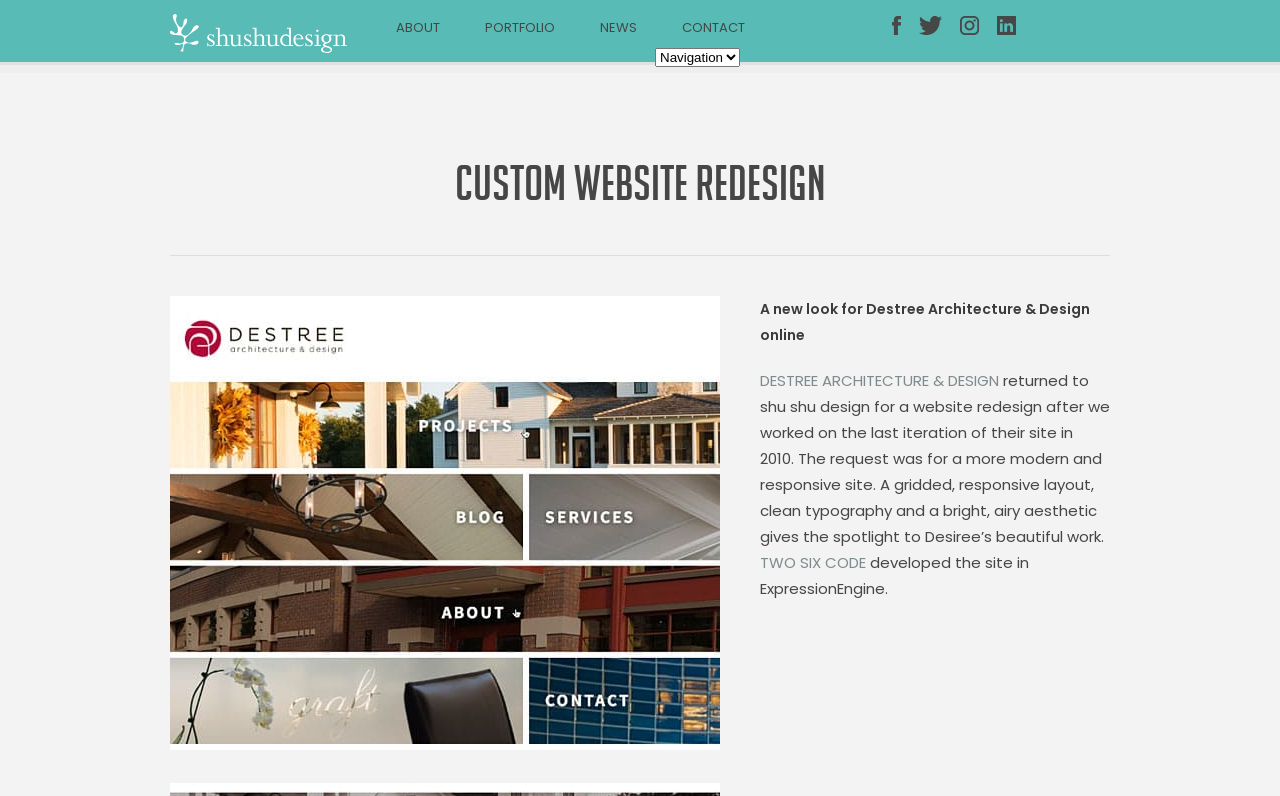Please provide a comprehensive response to the question based on the details in the image: What is the year mentioned in the case study?

I found the year '2010' in the text 'returned to shu shu design for a website redesign after we worked on the last iteration of their site in 2010' which is a static text element in the webpage.